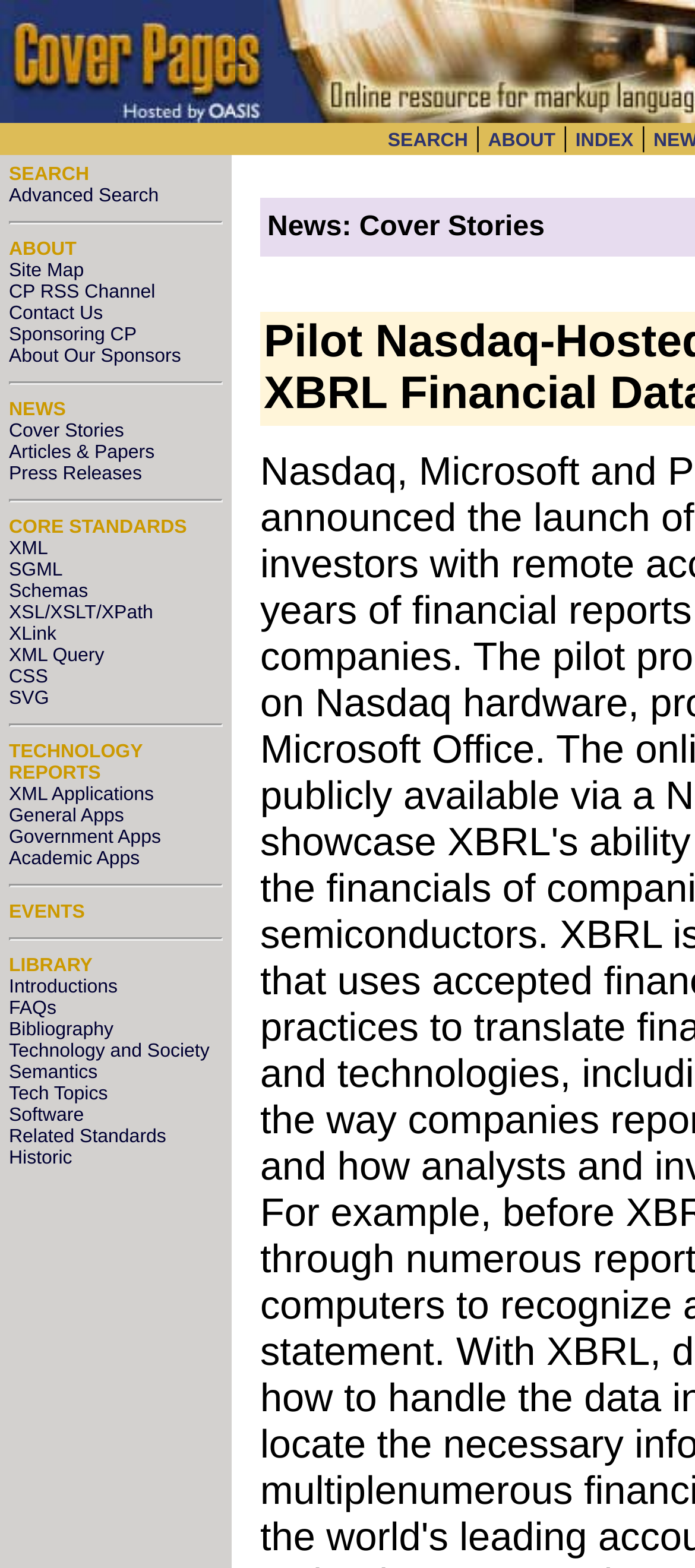Could you indicate the bounding box coordinates of the region to click in order to complete this instruction: "Explore 'LIBRARY'".

[0.013, 0.609, 0.133, 0.623]